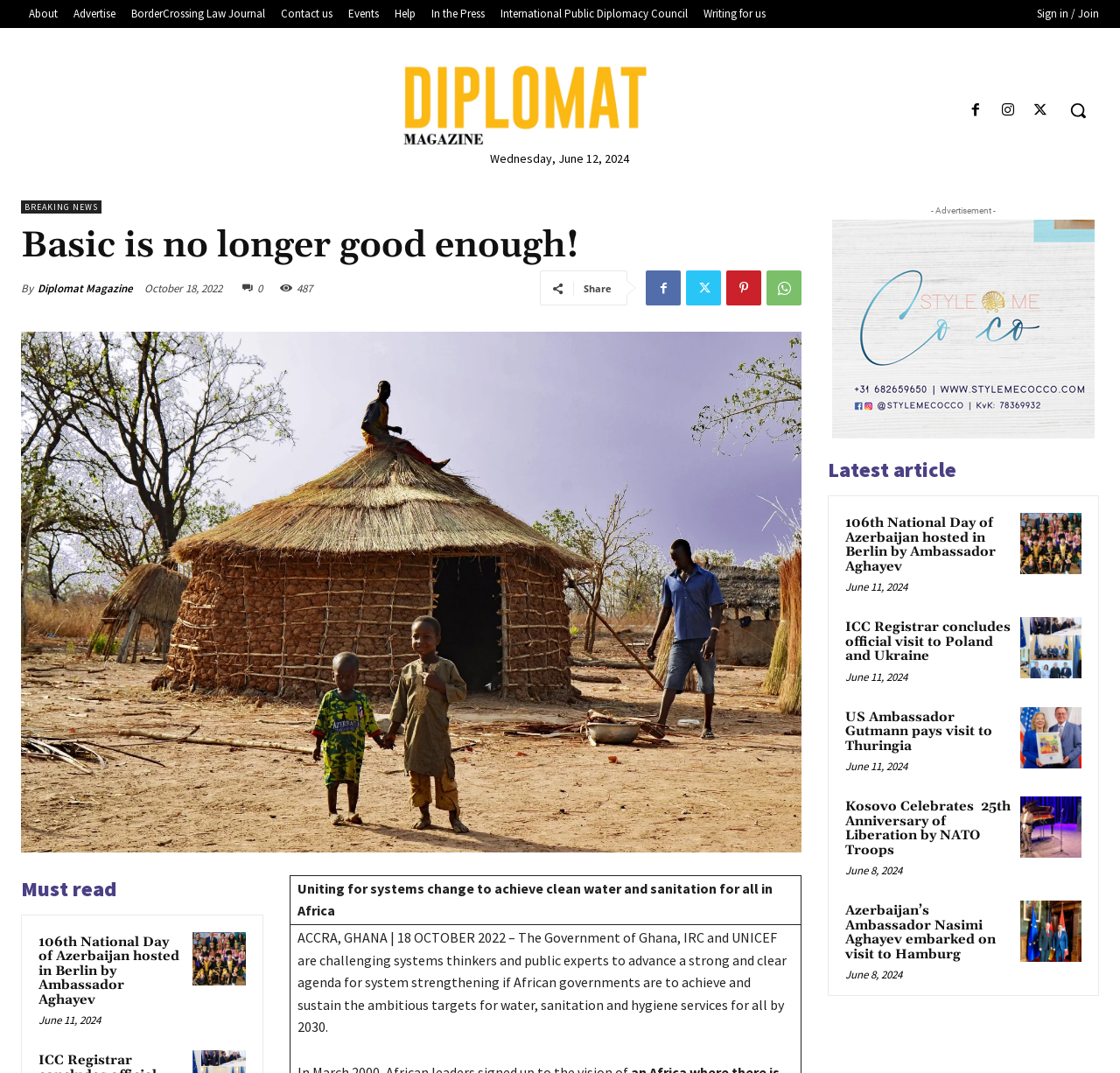Describe every aspect of the webpage comprehensively.

This webpage appears to be the homepage of Diplomat Magazine, a publication focused on international diplomacy and news. At the top of the page, there is a navigation menu with links to various sections of the website, including "About", "Advertise", "Events", and "Help". To the right of the navigation menu, there is a "Sign in / Join" link.

Below the navigation menu, there is a prominent heading that reads "Basic is no longer good enough!" with a subheading that mentions Diplomat Magazine. To the right of the heading, there is a search button with a magnifying glass icon.

The main content of the page is divided into several sections. The first section features a large image with a heading that reads "Must read". Below this section, there are several articles listed in a grid format, each with a heading, a brief summary, and a timestamp indicating when the article was published. The articles appear to be related to international news and diplomacy, with topics such as national days, ambassadorial visits, and international relations.

To the right of the article grid, there is a section labeled "Latest article" with a heading and a brief summary of a single article. Below this section, there is an advertisement with an image and a heading that reads "- Advertisement -".

At the bottom of the page, there are several more articles listed in a similar format to the ones above, with headings, summaries, and timestamps. The page also features several social media links and a "Share" button.